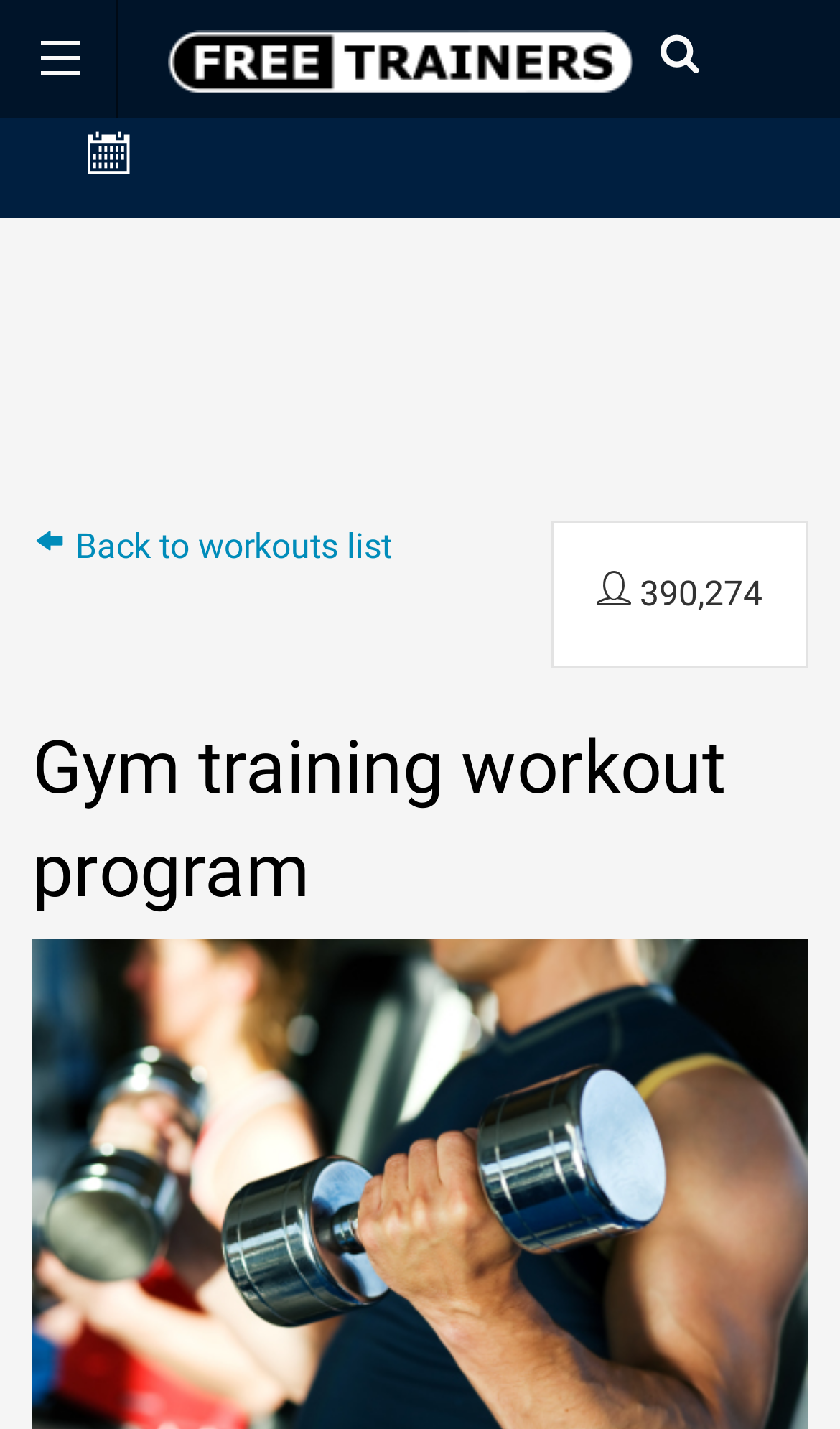Generate a thorough explanation of the webpage's elements.

The webpage is about a gym training workout program, as indicated by the title. At the top, there is a prominent link with an accompanying image, taking up most of the width. To the right of this link, there is a smaller link labeled "n". Below these elements, there is a link labeled "d" on the left side, and an advertisement iframe that spans most of the width. 

Below the advertisement, there is a small, seemingly insignificant text element containing a non-breaking space character. Next to it, there is a link that allows users to go back to the workouts list. On the right side, there is a text element displaying the numbers "390,274". 

The main content of the webpage is headed by a prominent heading that spans most of the width, titled "Gym training workout program".